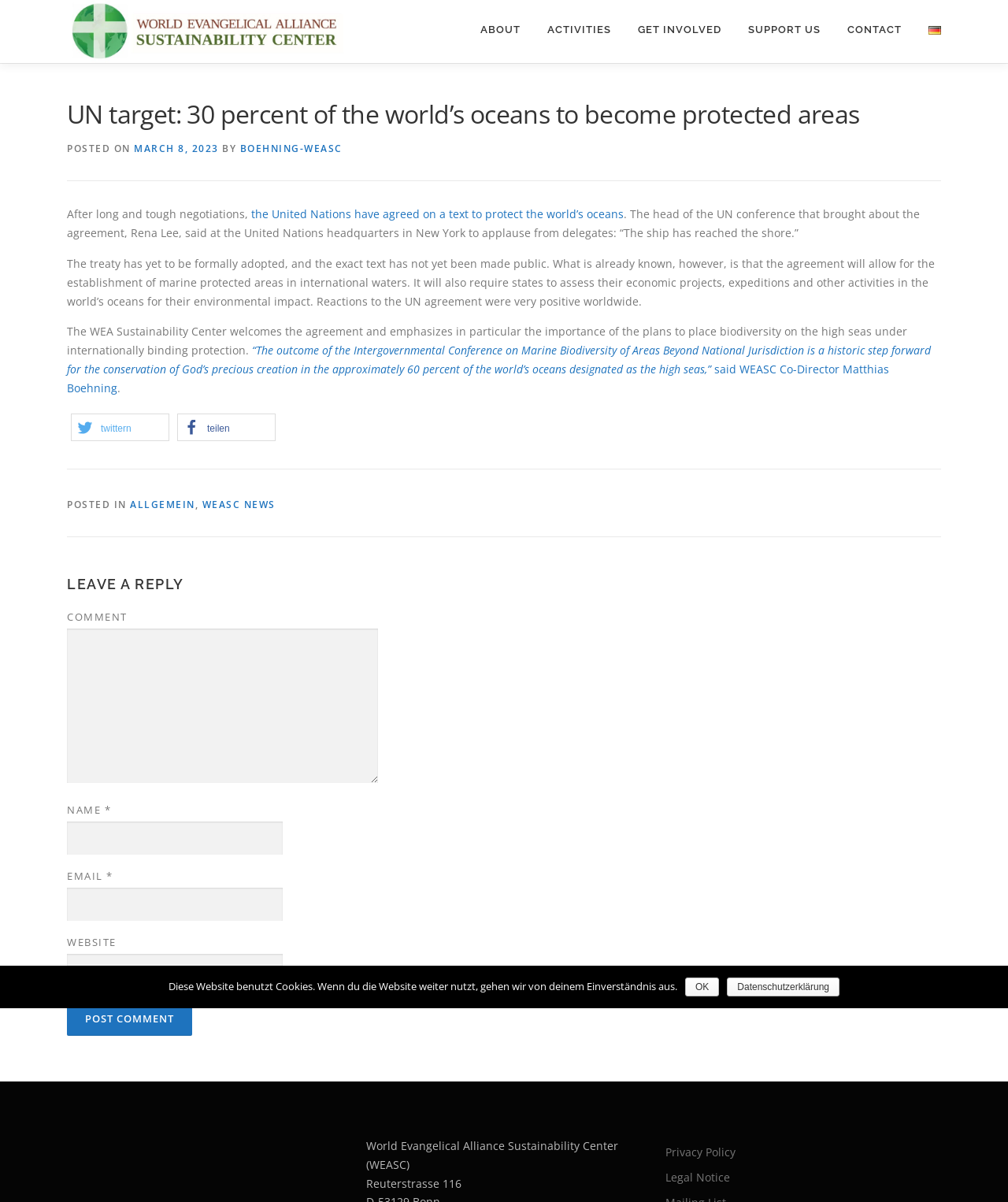Can you find the bounding box coordinates for the element to click on to achieve the instruction: "Click on the Post Comment button"?

[0.066, 0.834, 0.191, 0.862]